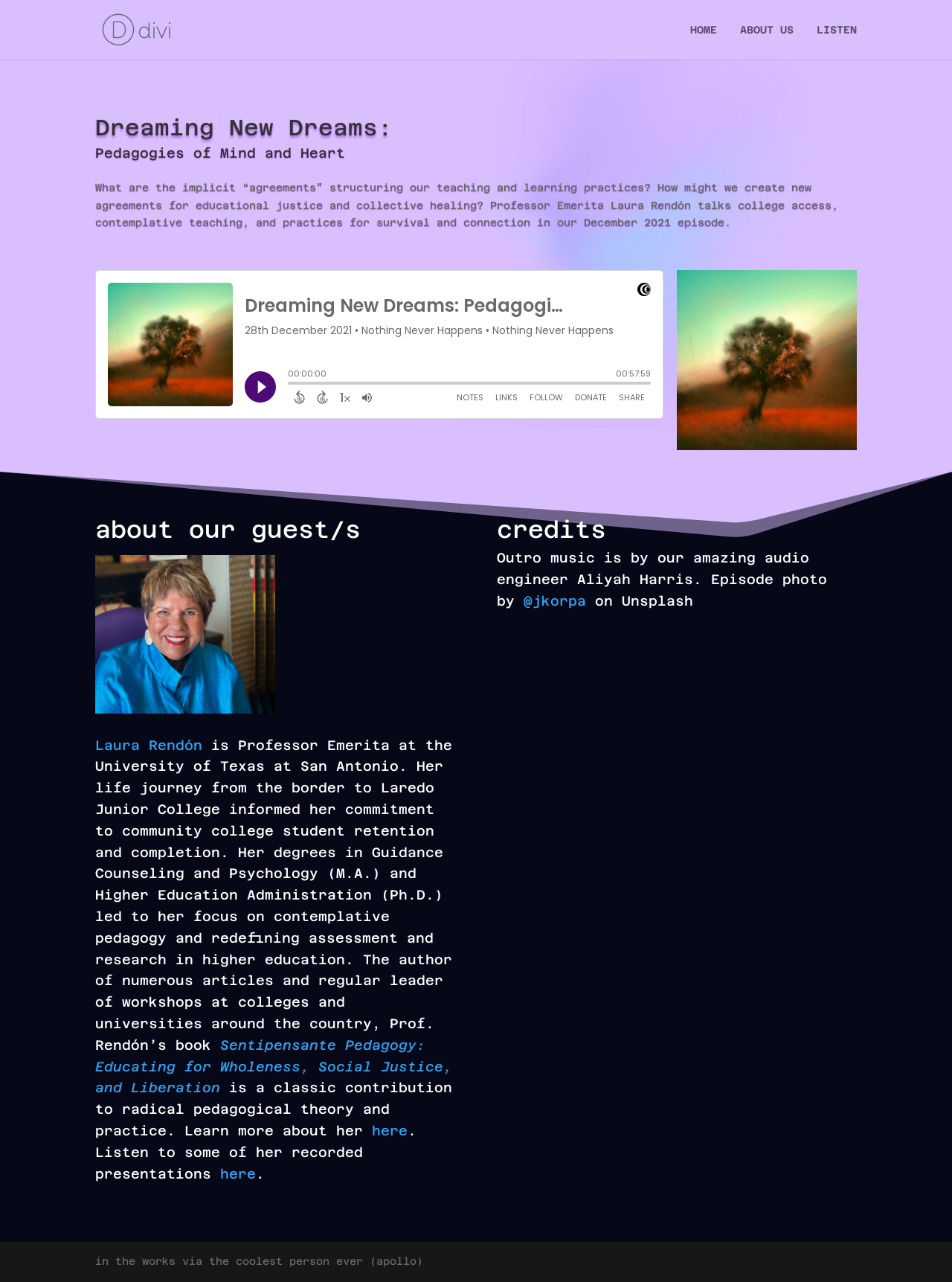Provide your answer in one word or a succinct phrase for the question: 
What is the name of the guest in the December 2021 episode?

Laura Rendón